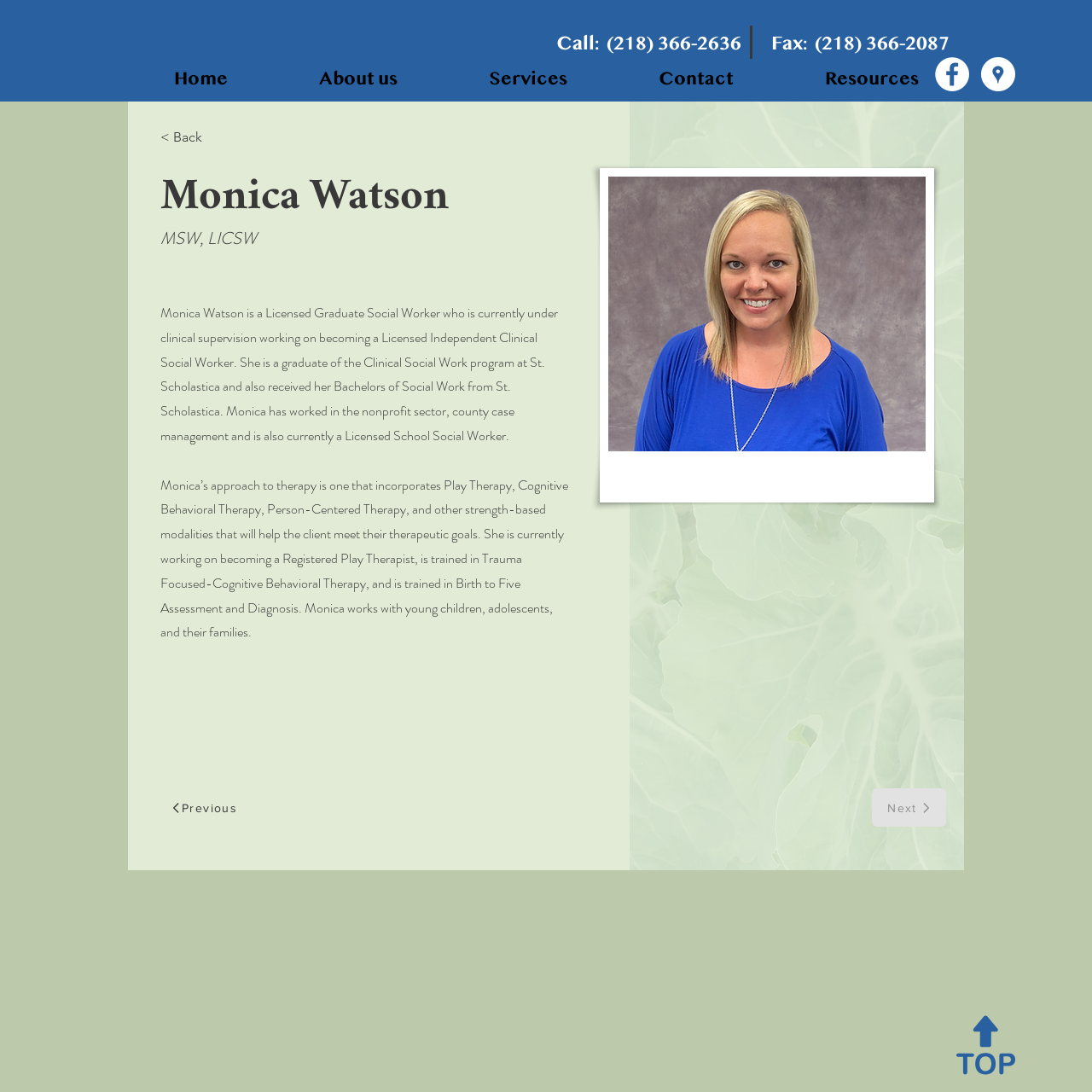Highlight the bounding box coordinates of the element that should be clicked to carry out the following instruction: "Go to About us page". The coordinates must be given as four float numbers ranging from 0 to 1, i.e., [left, top, right, bottom].

[0.251, 0.058, 0.405, 0.093]